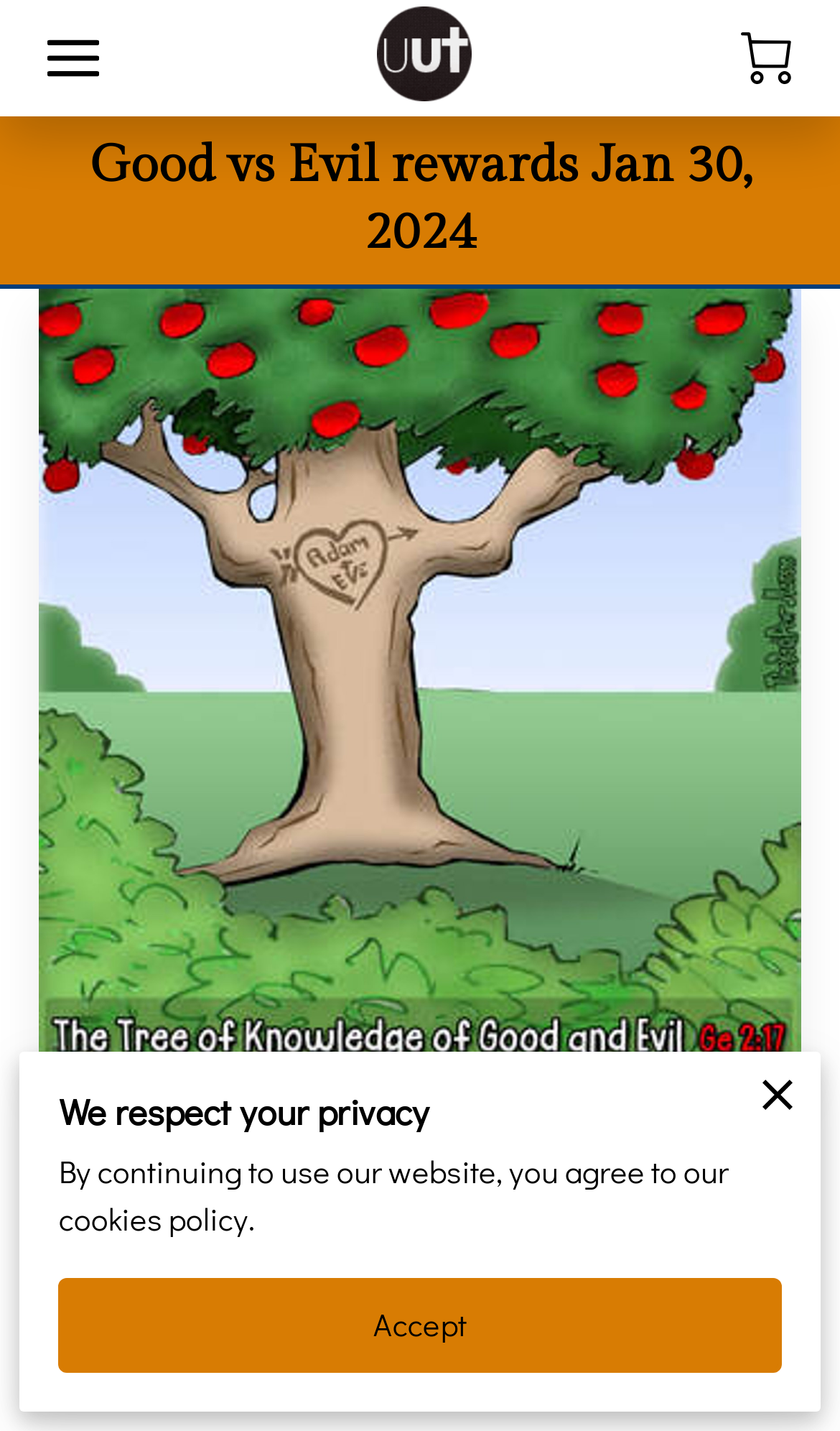Could you specify the bounding box coordinates for the clickable section to complete the following instruction: "click 15.1"?

None